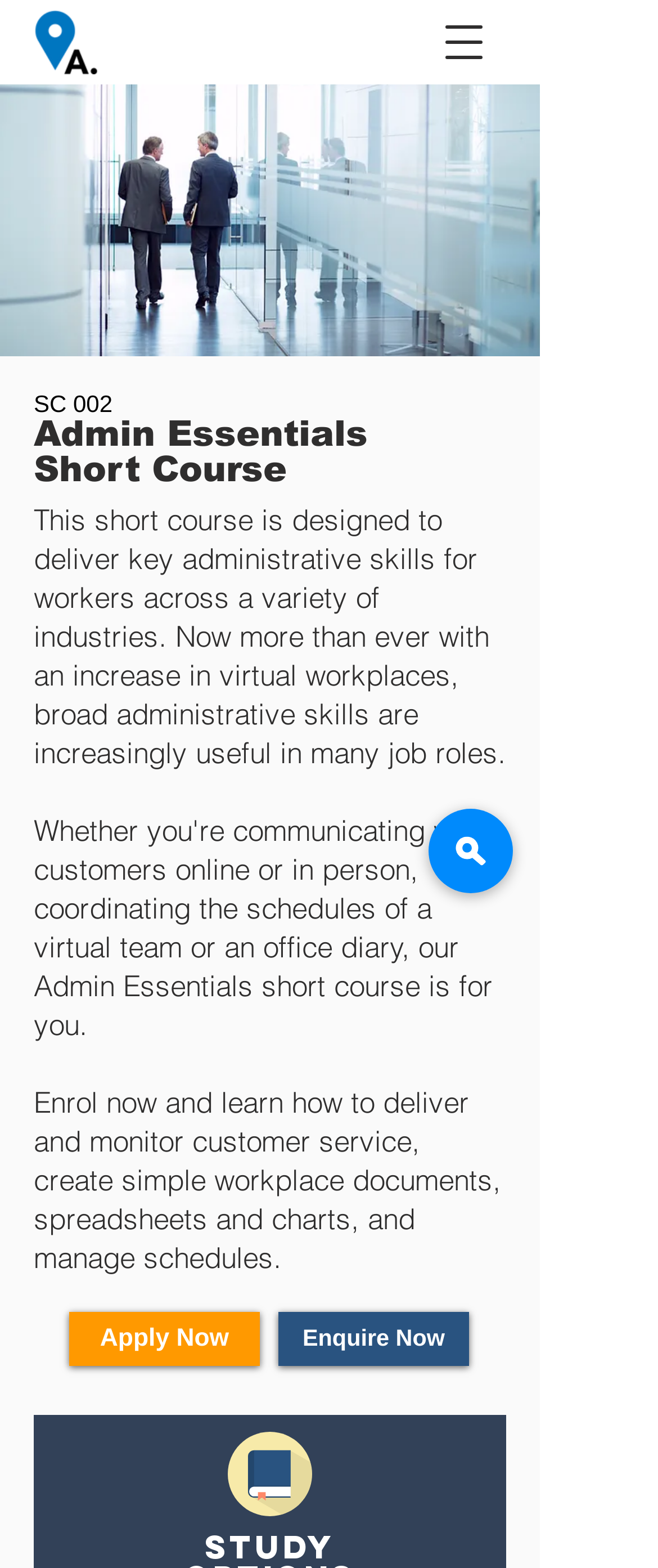Based on the description "aria-label="Open navigation menu"", find the bounding box of the specified UI element.

[0.641, 0.0, 0.769, 0.054]